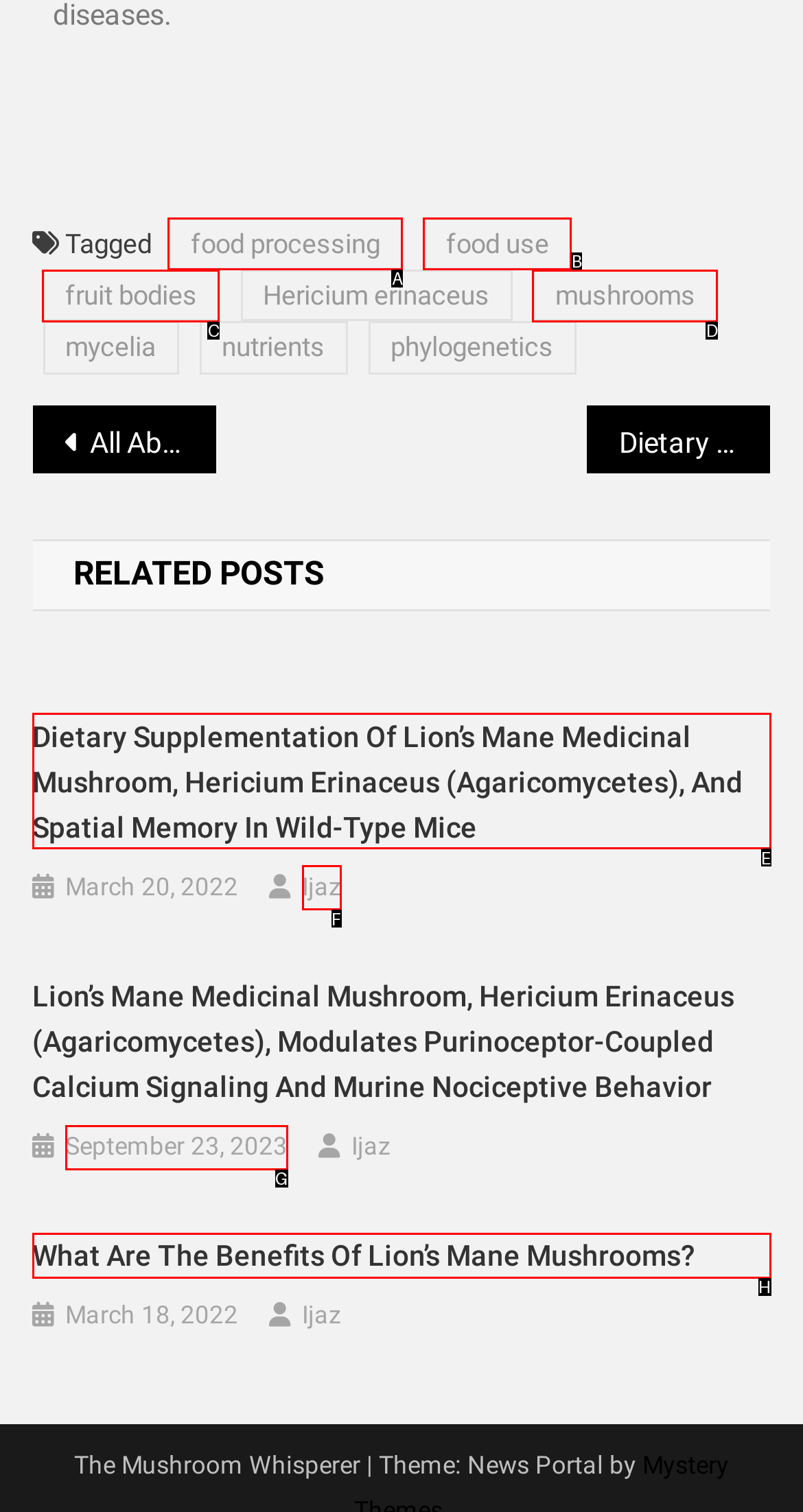Using the description: September 23, 2023September 23, 2023, find the corresponding HTML element. Provide the letter of the matching option directly.

G